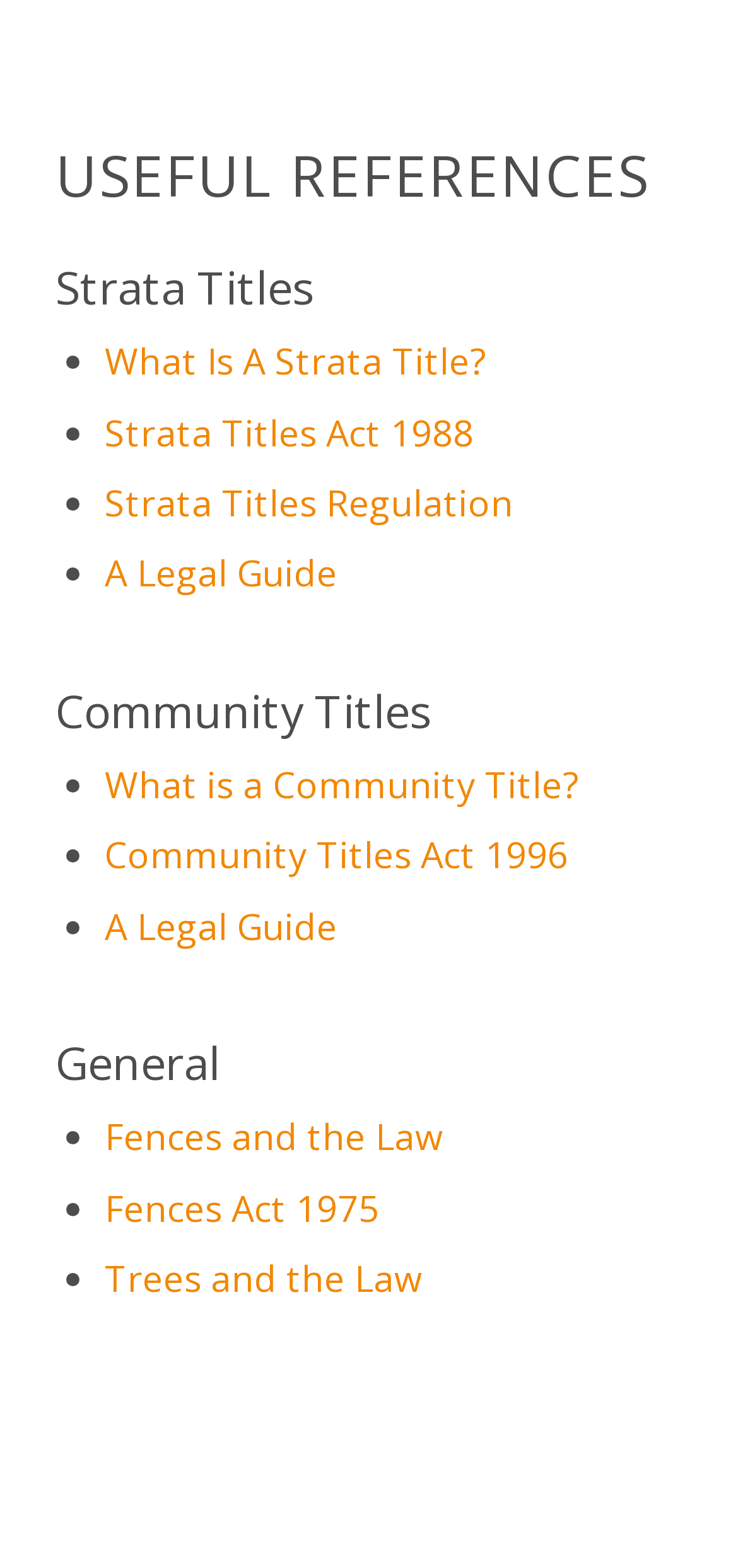Using the details from the image, please elaborate on the following question: How many links are under 'Community Titles'?

Upon inspecting the webpage, I can count three links under the 'Community Titles' category. These links are 'What is a Community Title?', 'Community Titles Act 1996', and 'A Legal Guide'.